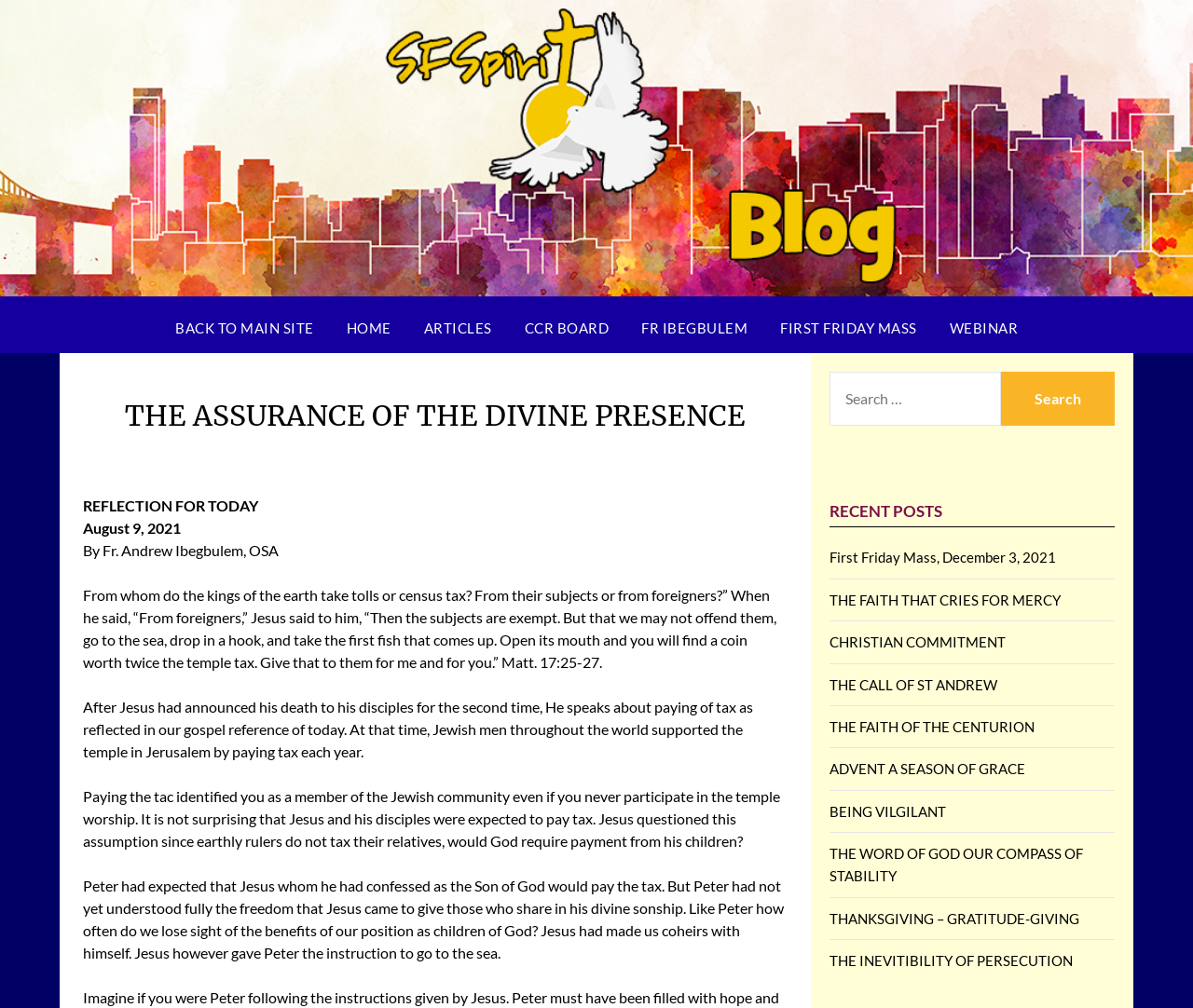Please locate the bounding box coordinates of the element that needs to be clicked to achieve the following instruction: "View the 'RECENT POSTS'". The coordinates should be four float numbers between 0 and 1, i.e., [left, top, right, bottom].

[0.696, 0.498, 0.79, 0.518]